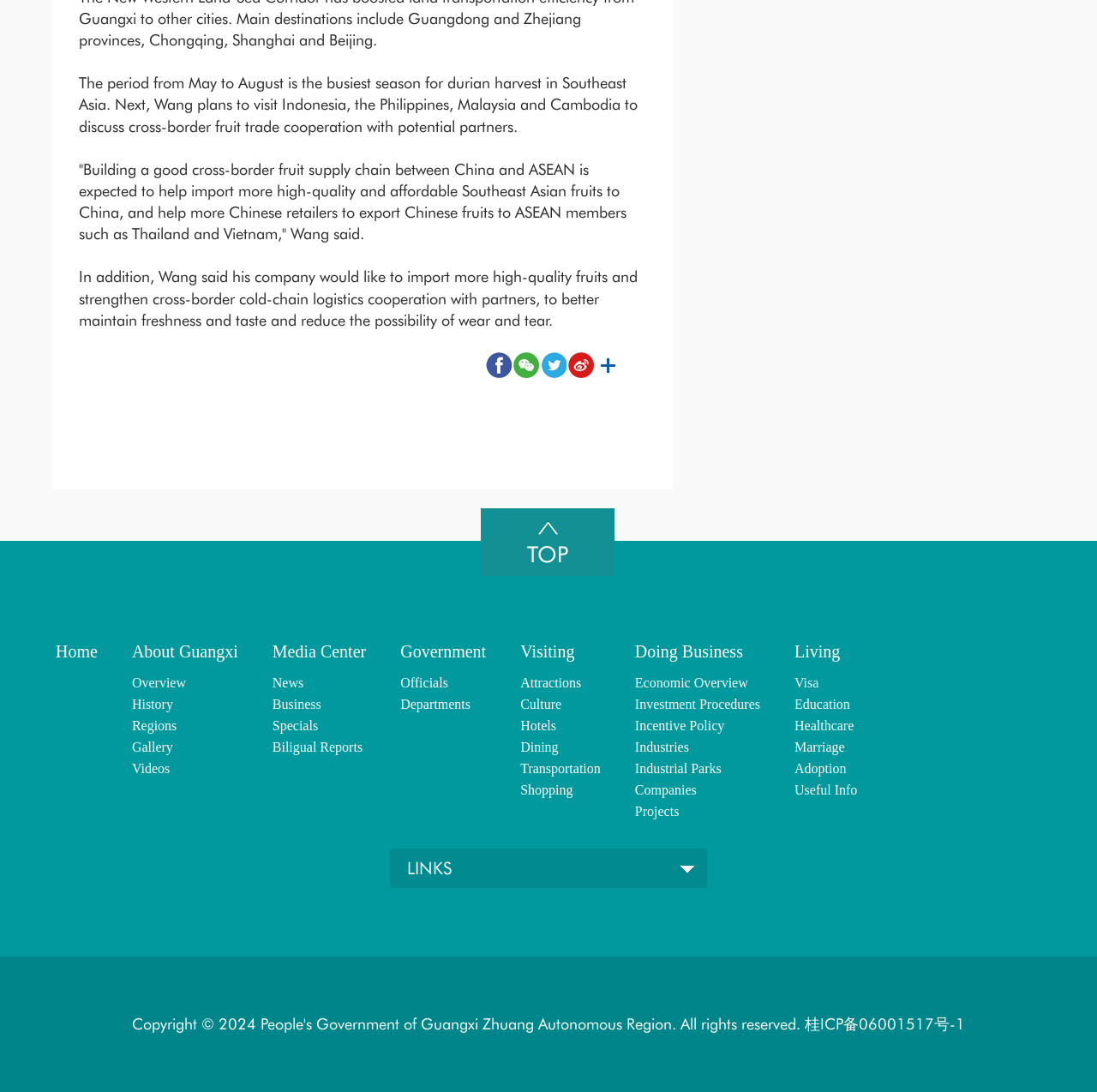Please locate the UI element described by "Culture" and provide its bounding box coordinates.

[0.474, 0.638, 0.512, 0.651]